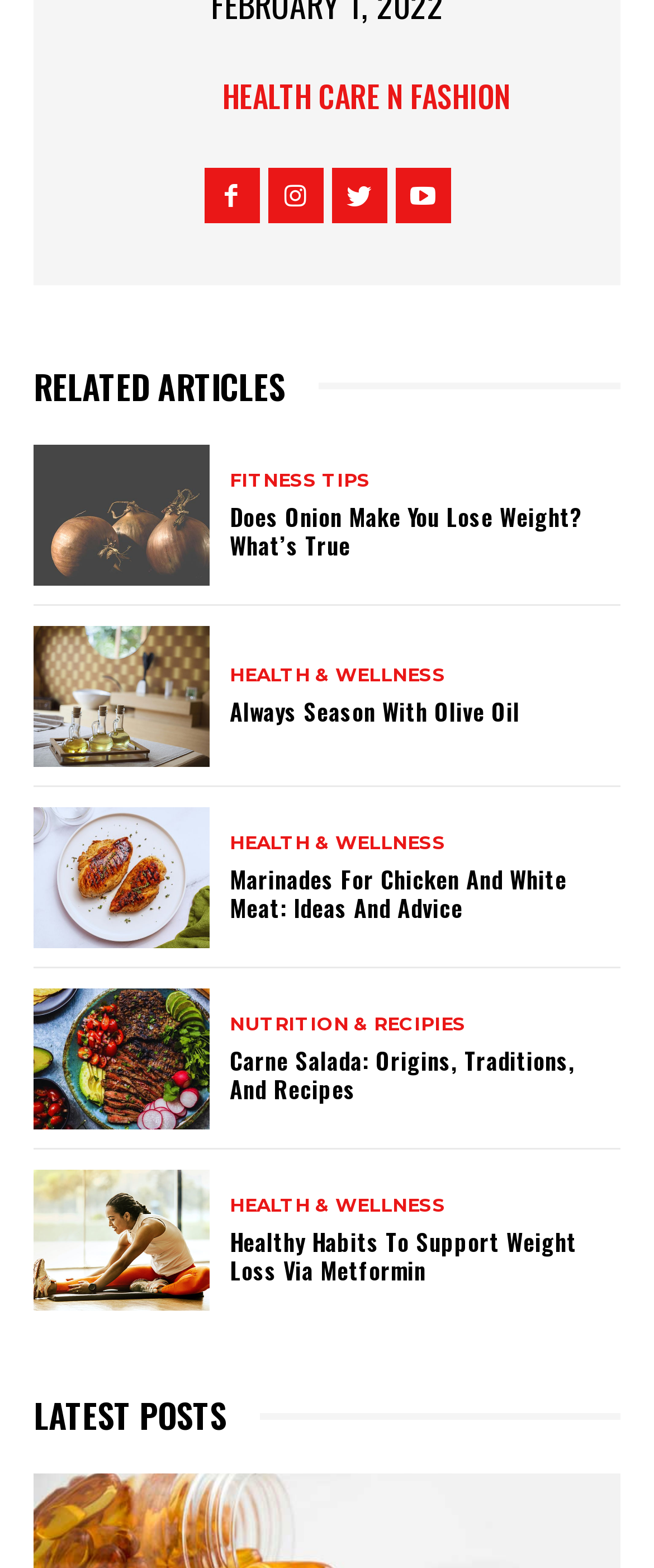Locate the bounding box coordinates of the element that should be clicked to fulfill the instruction: "View 'Healthy Habits To Support Weight Loss via Metformin'".

[0.051, 0.746, 0.321, 0.836]